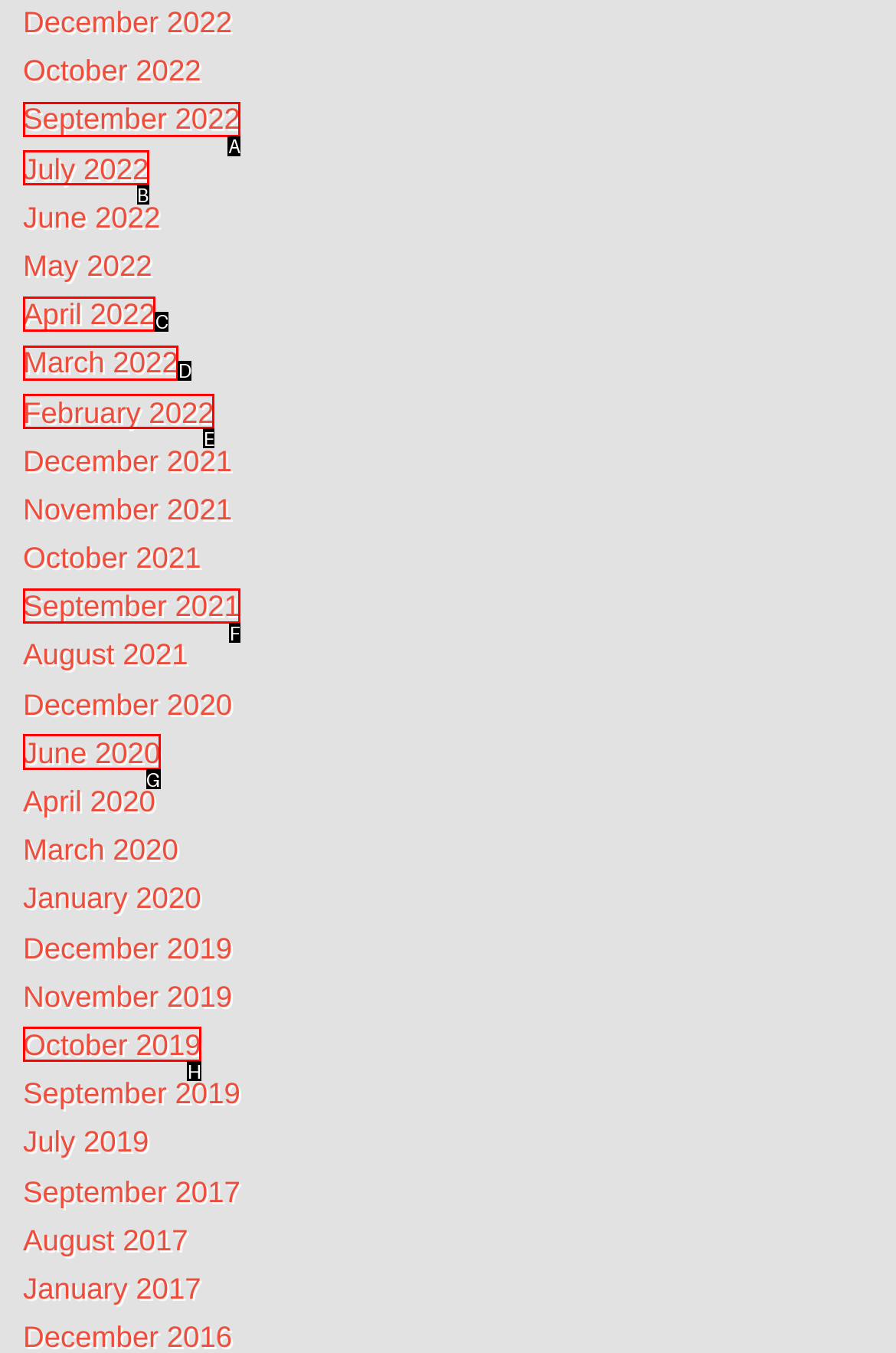Choose the UI element you need to click to carry out the task: go to home page.
Respond with the corresponding option's letter.

None